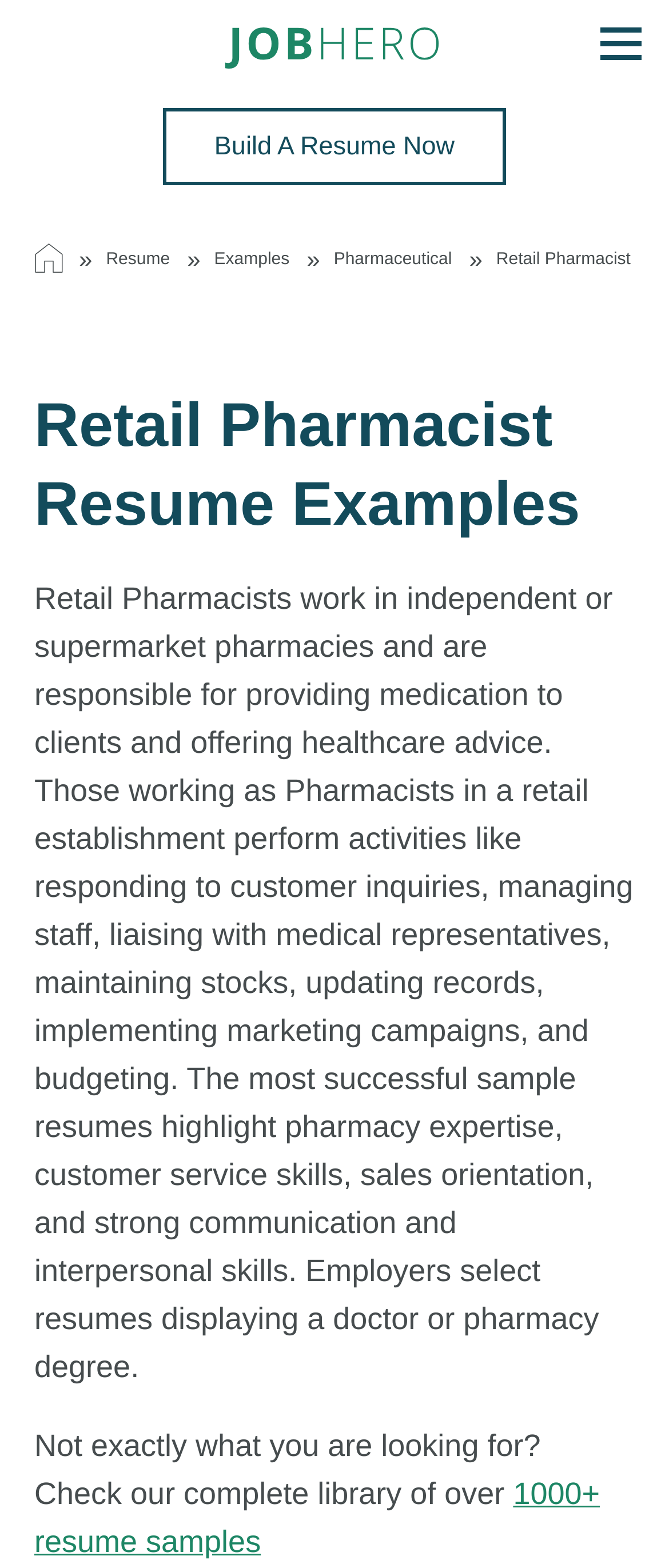Respond with a single word or phrase for the following question: 
How many resume samples are available in the library?

Over 1000